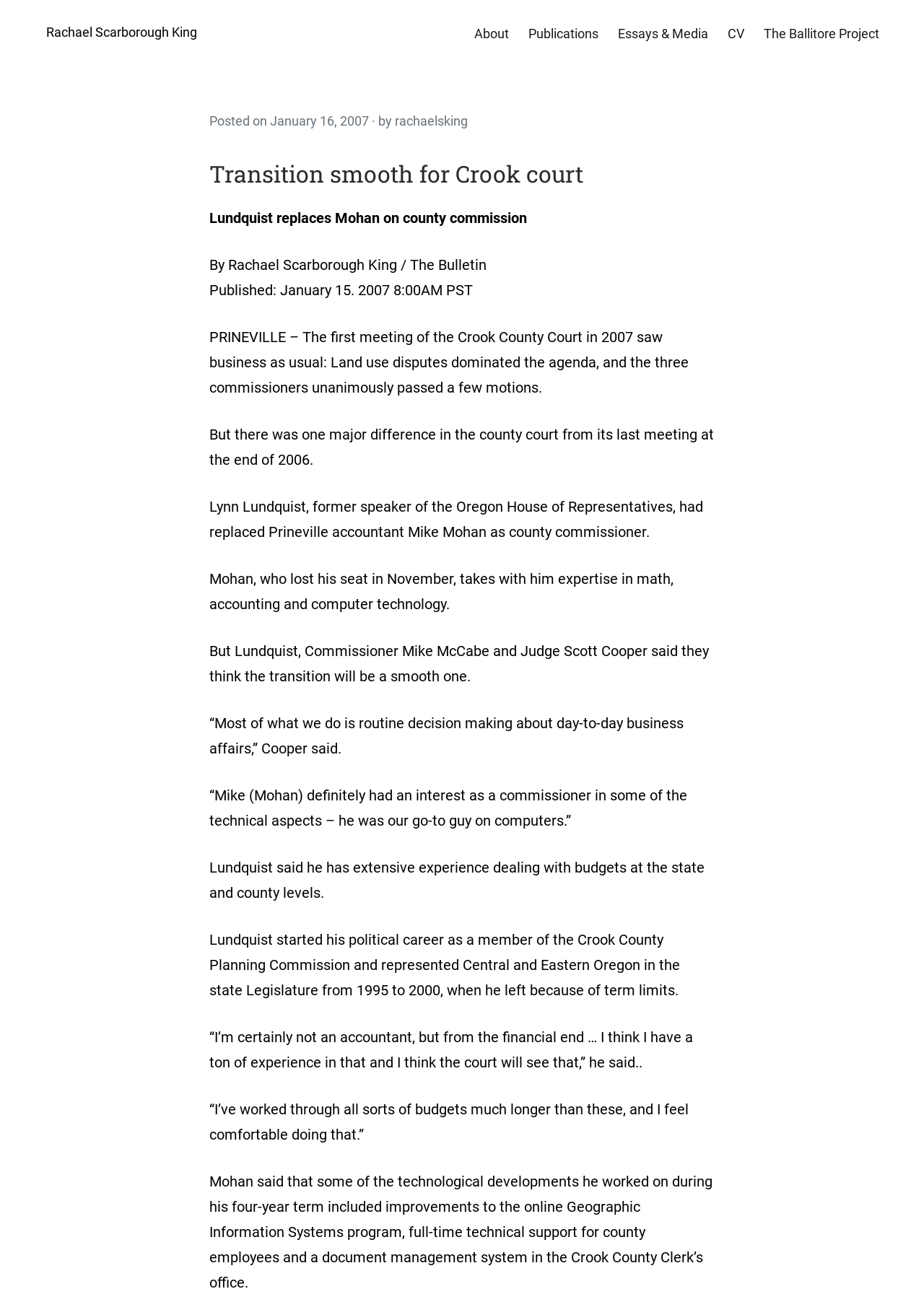Who replaced Mike Mohan as county commissioner?
Using the picture, provide a one-word or short phrase answer.

Lynn Lundquist